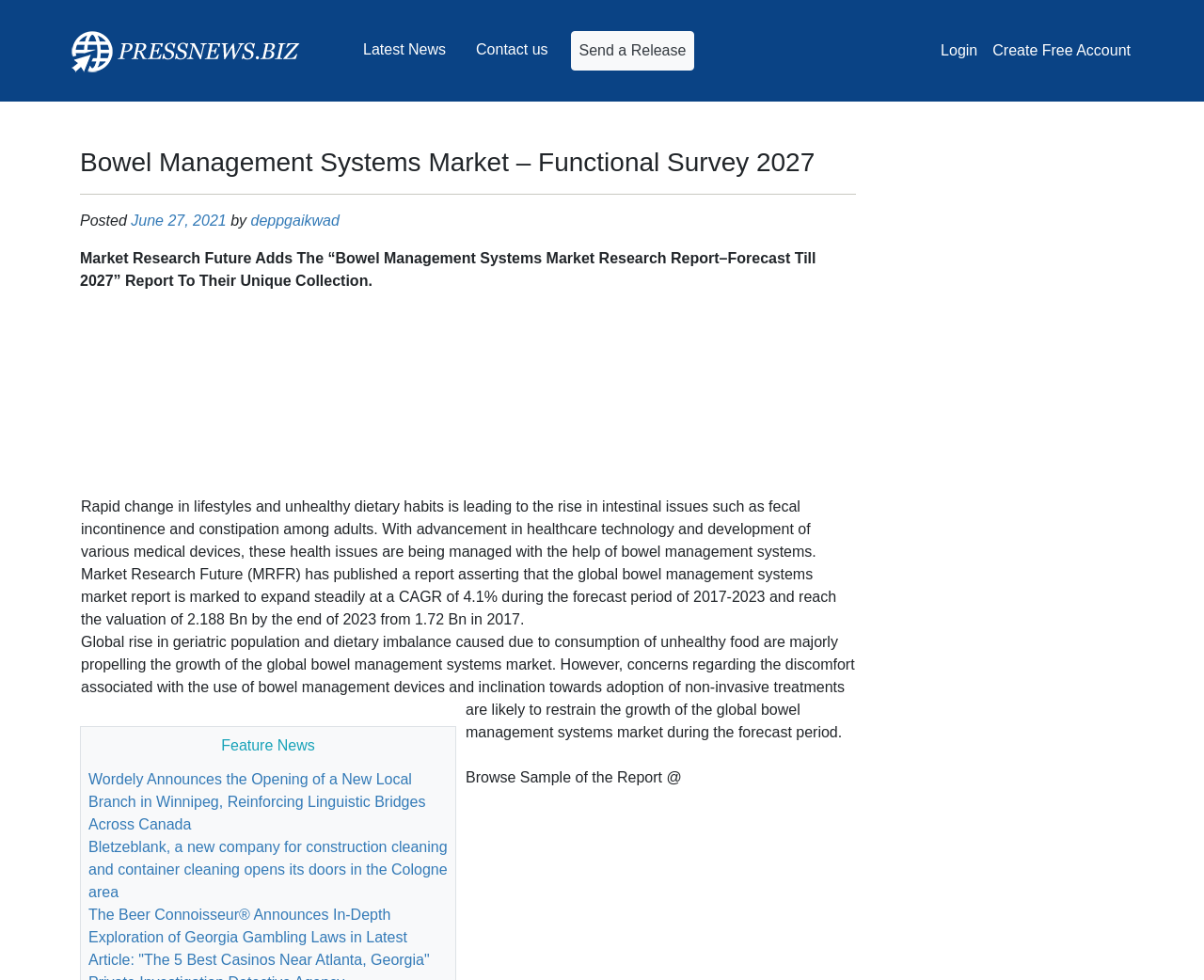Find the bounding box coordinates for the element that must be clicked to complete the instruction: "View the Contemporary Resort hotel logo". The coordinates should be four float numbers between 0 and 1, indicated as [left, top, right, bottom].

None